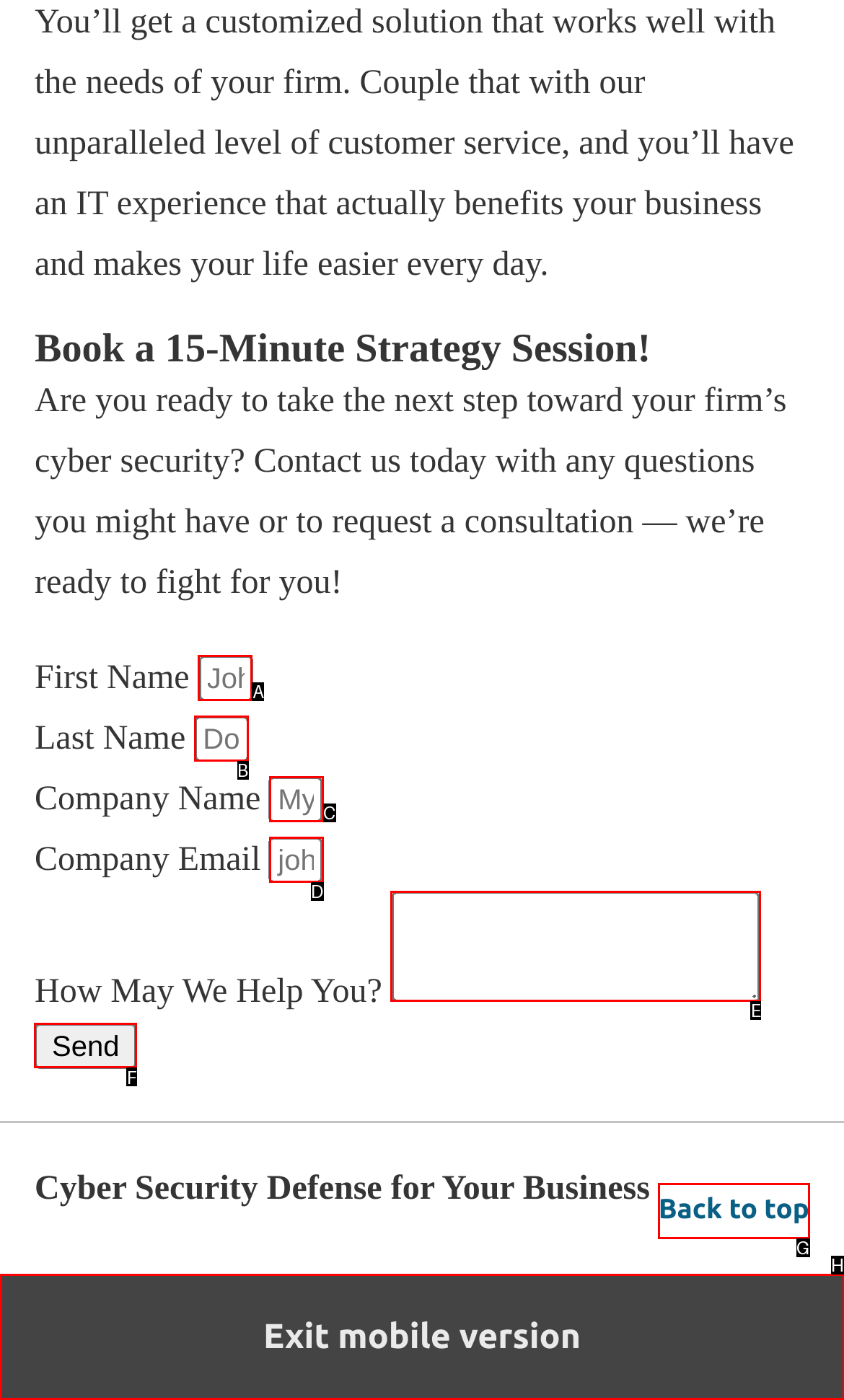Choose the letter of the UI element necessary for this task: Click the Send button
Answer with the correct letter.

F